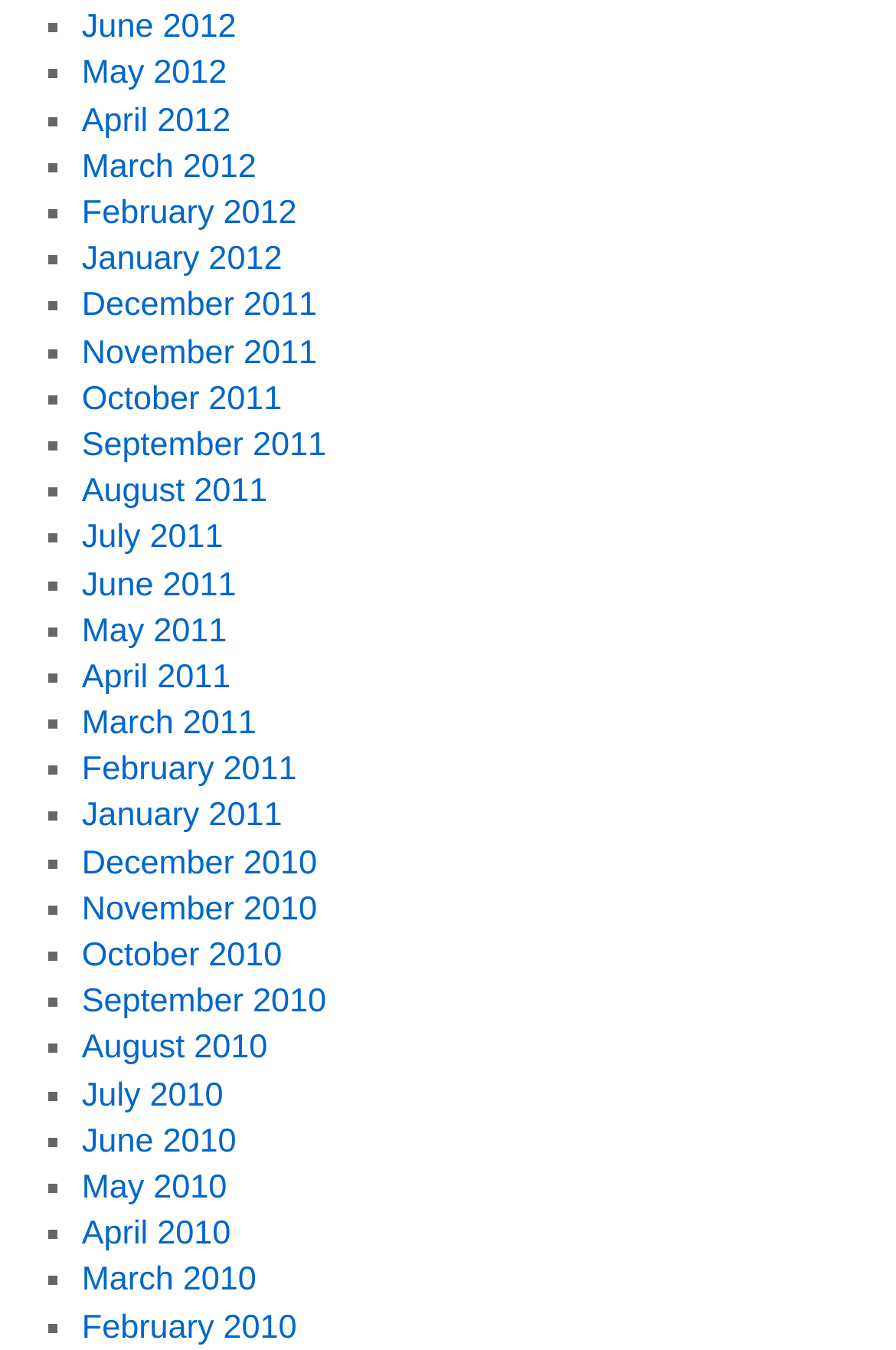Please answer the following question using a single word or phrase: 
How many months are listed?

24